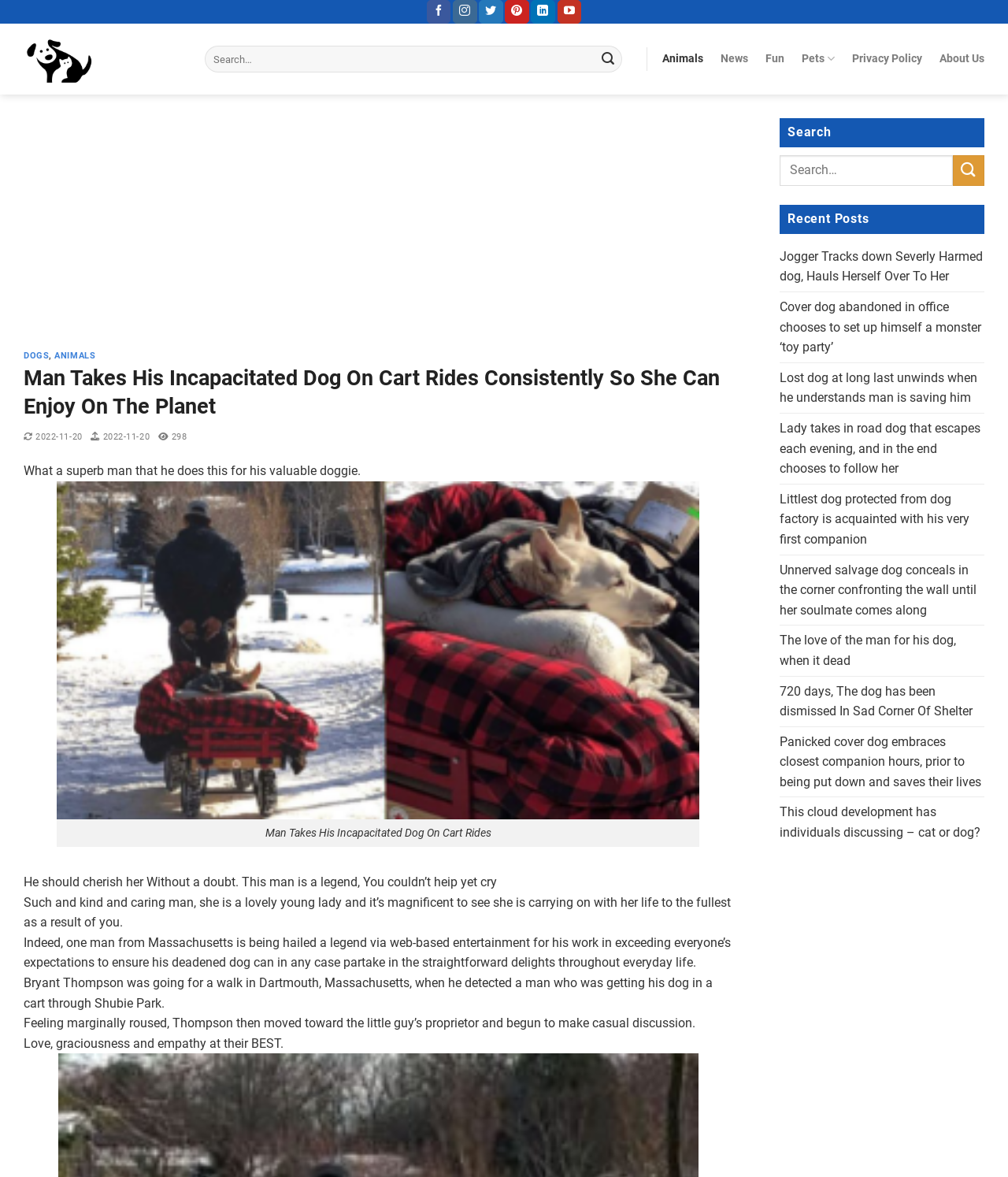Determine the bounding box coordinates of the element's region needed to click to follow the instruction: "Search for something". Provide these coordinates as four float numbers between 0 and 1, formatted as [left, top, right, bottom].

[0.203, 0.039, 0.62, 0.061]